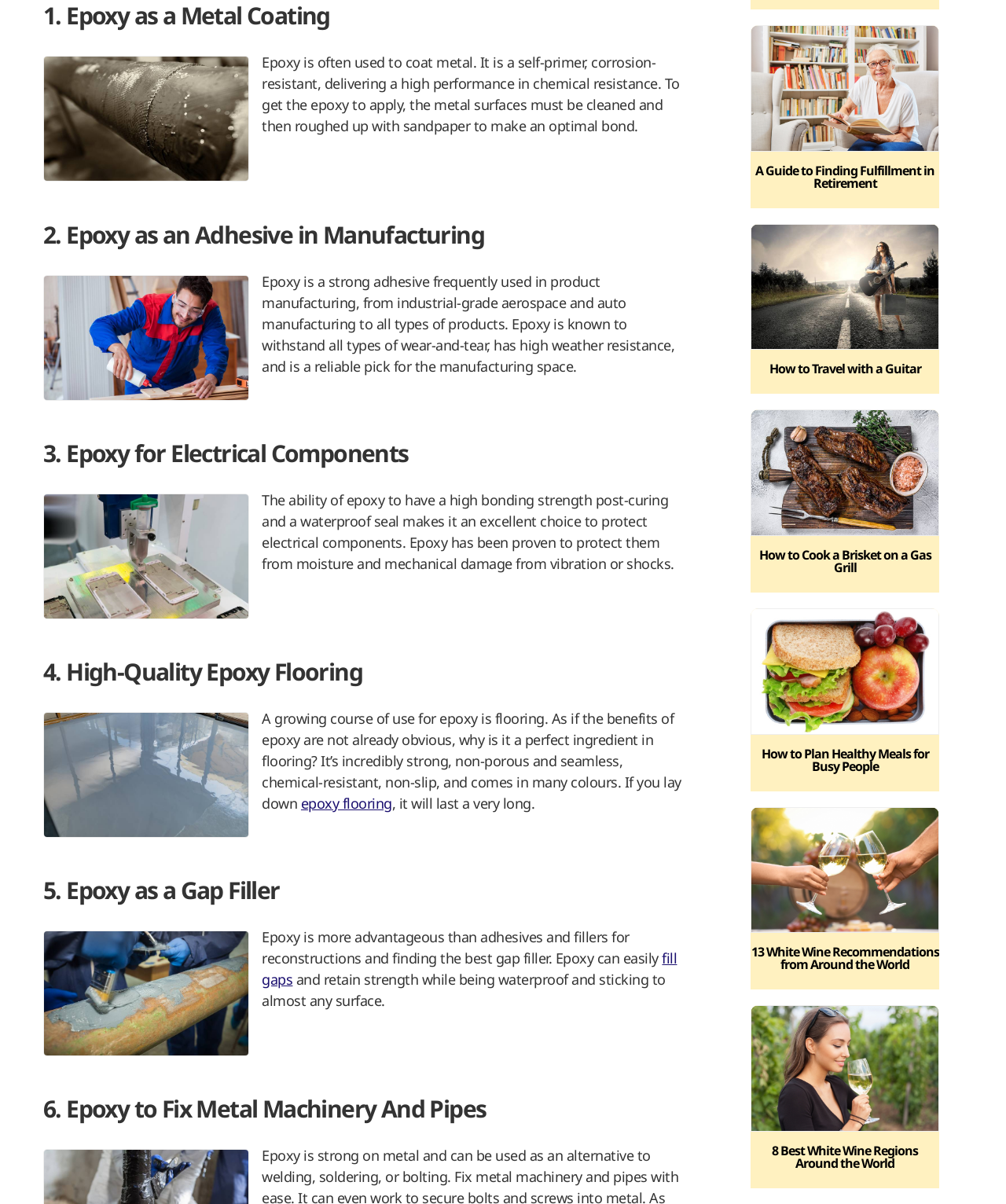Please determine the bounding box coordinates of the element's region to click in order to carry out the following instruction: "follow the link to fill gaps". The coordinates should be four float numbers between 0 and 1, i.e., [left, top, right, bottom].

[0.261, 0.788, 0.673, 0.821]